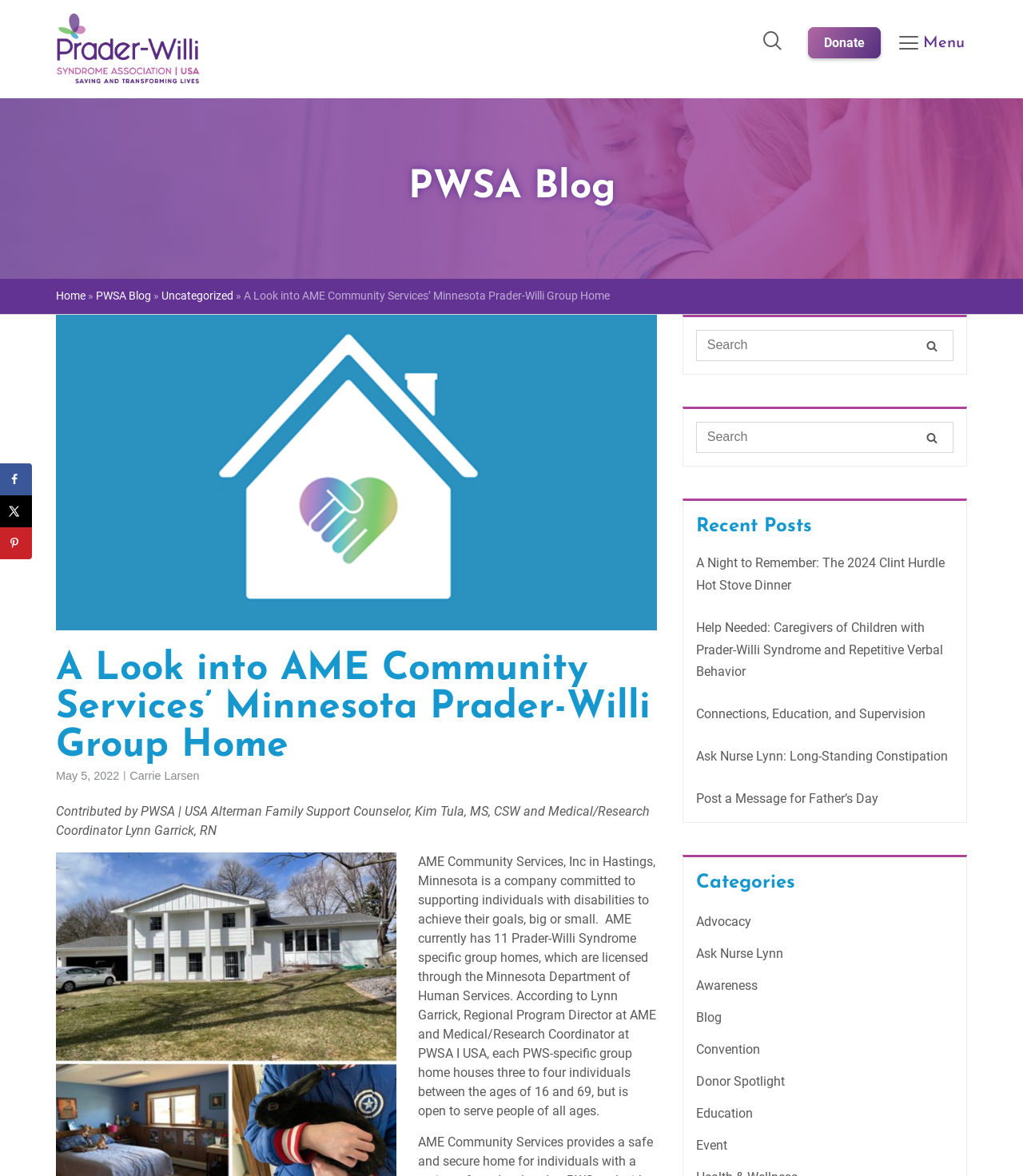Using the information from the screenshot, answer the following question thoroughly:
What organization is AME Community Services, Inc affiliated with?

Based on the webpage content, AME Community Services, Inc is mentioned as a company committed to supporting individuals with disabilities, and it is affiliated with PWSA, as stated in the text 'Contributed by PWSA | USA Alterman Family Support Counselor, Kim Tula, MS, CSW and Medical/Research Coordinator Lynn Garrick, RN'.